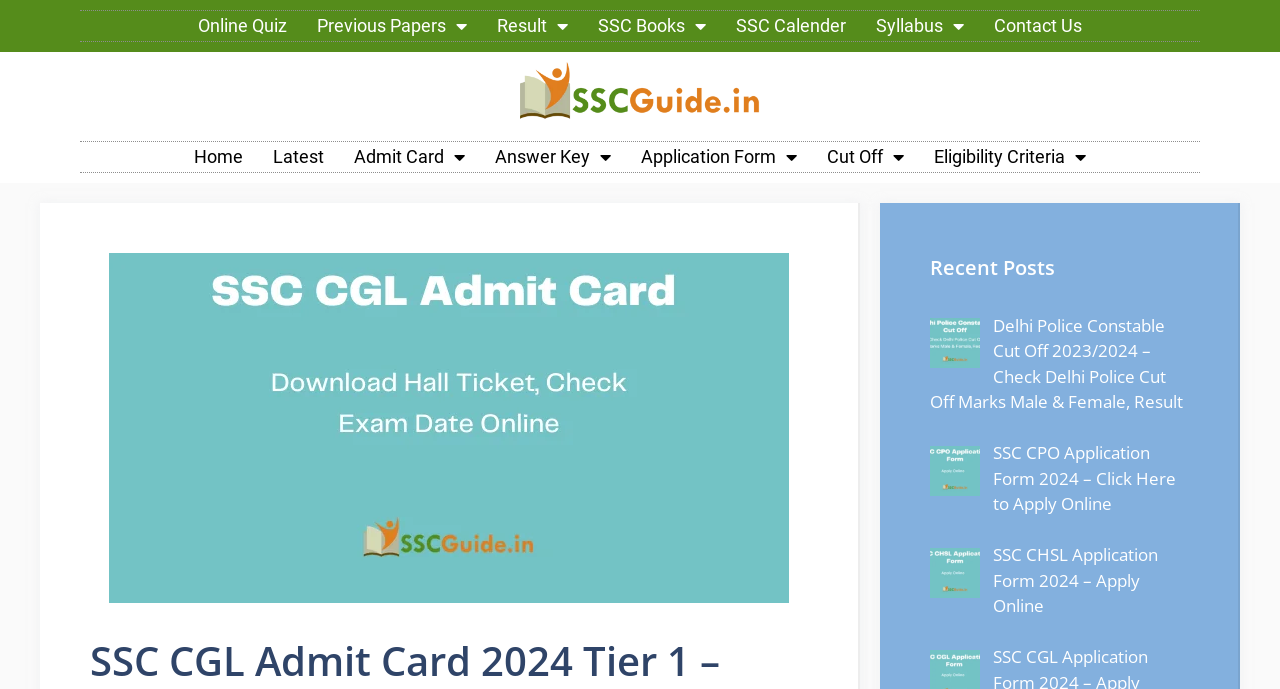Identify the bounding box for the described UI element. Provide the coordinates in (top-left x, top-left y, bottom-right x, bottom-right y) format with values ranging from 0 to 1: Cut Off

[0.634, 0.206, 0.718, 0.25]